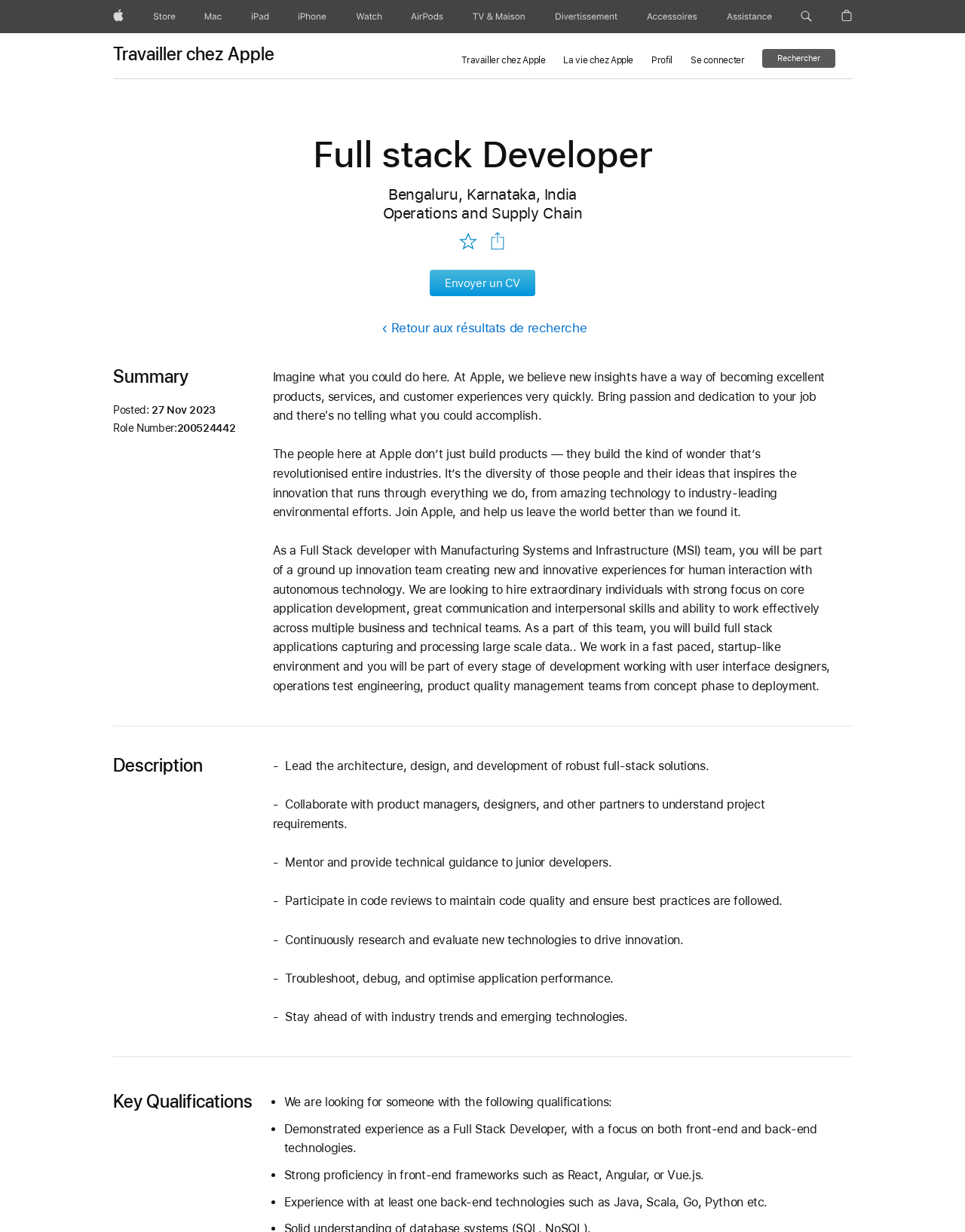Reply to the question with a single word or phrase:
What is the main responsibility of the job?

Lead the architecture, design, and development of robust full-stack solutions